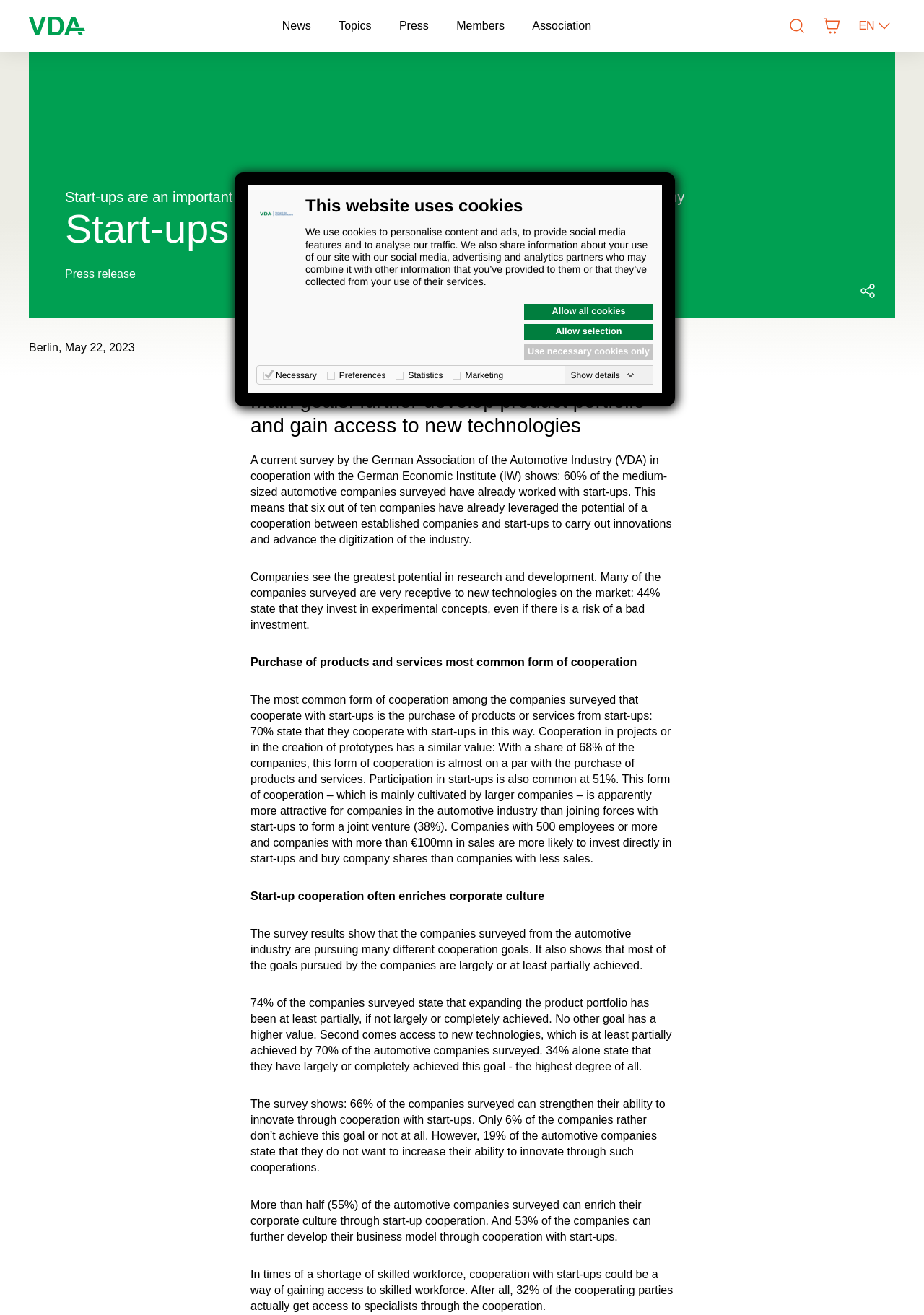For the given element description aria-label="Basket" title="Basket", determine the bounding box coordinates of the UI element. The coordinates should follow the format (top-left x, top-left y, bottom-right x, bottom-right y) and be within the range of 0 to 1.

[0.891, 0.013, 0.909, 0.026]